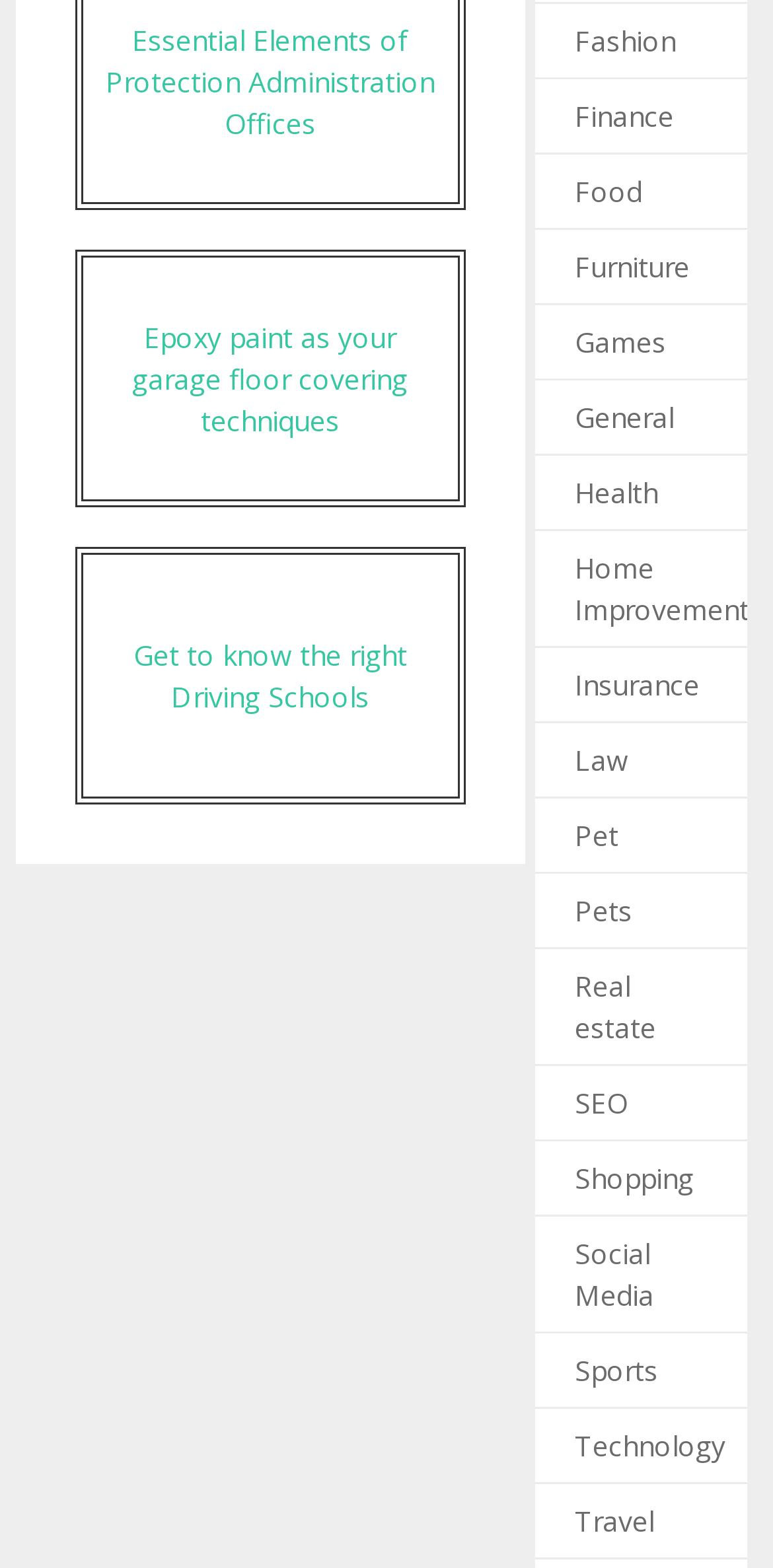How many categories are listed on the right side of the webpage?
Please use the visual content to give a single word or phrase answer.

20